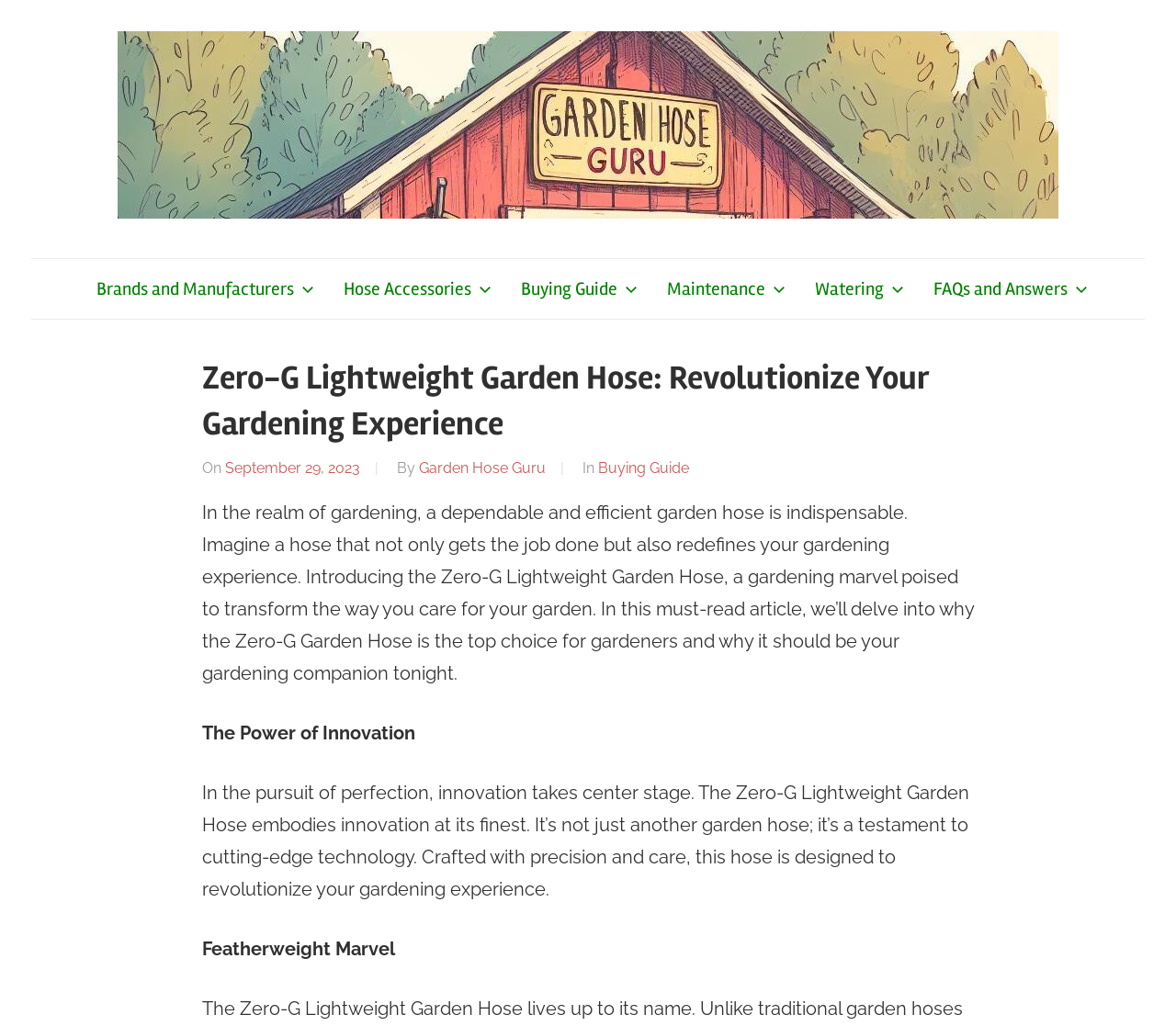Could you identify the text that serves as the heading for this webpage?

Zero-G Lightweight Garden Hose: Revolutionize Your Gardening Experience